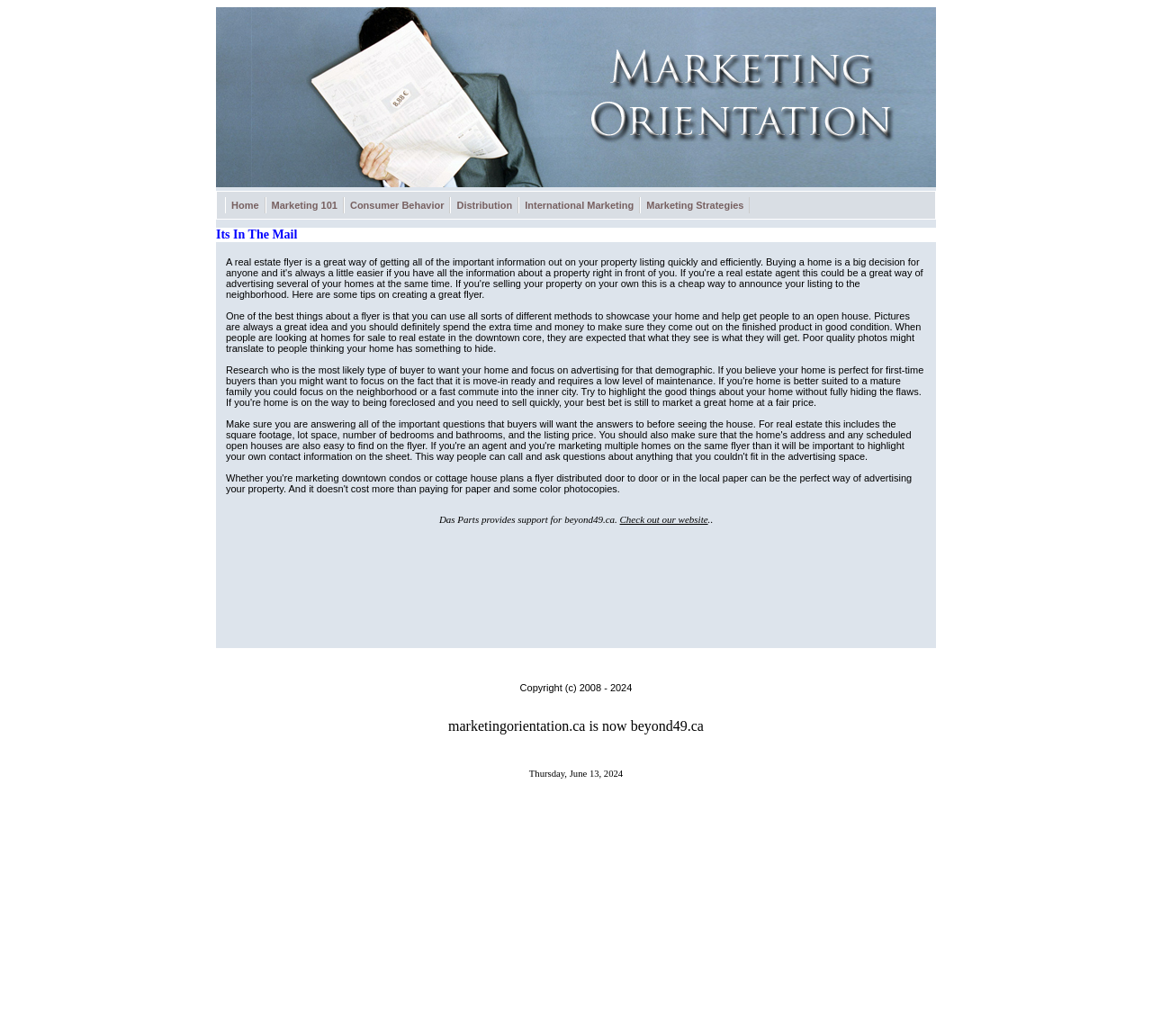Why are high-quality photos important in a real estate flyer?
Use the image to give a comprehensive and detailed response to the question.

The webpage emphasizes the importance of using high-quality photos in a real estate flyer because people looking at homes for sale expect to see what they will get. Poor quality photos might give the impression that the home has something to hide.